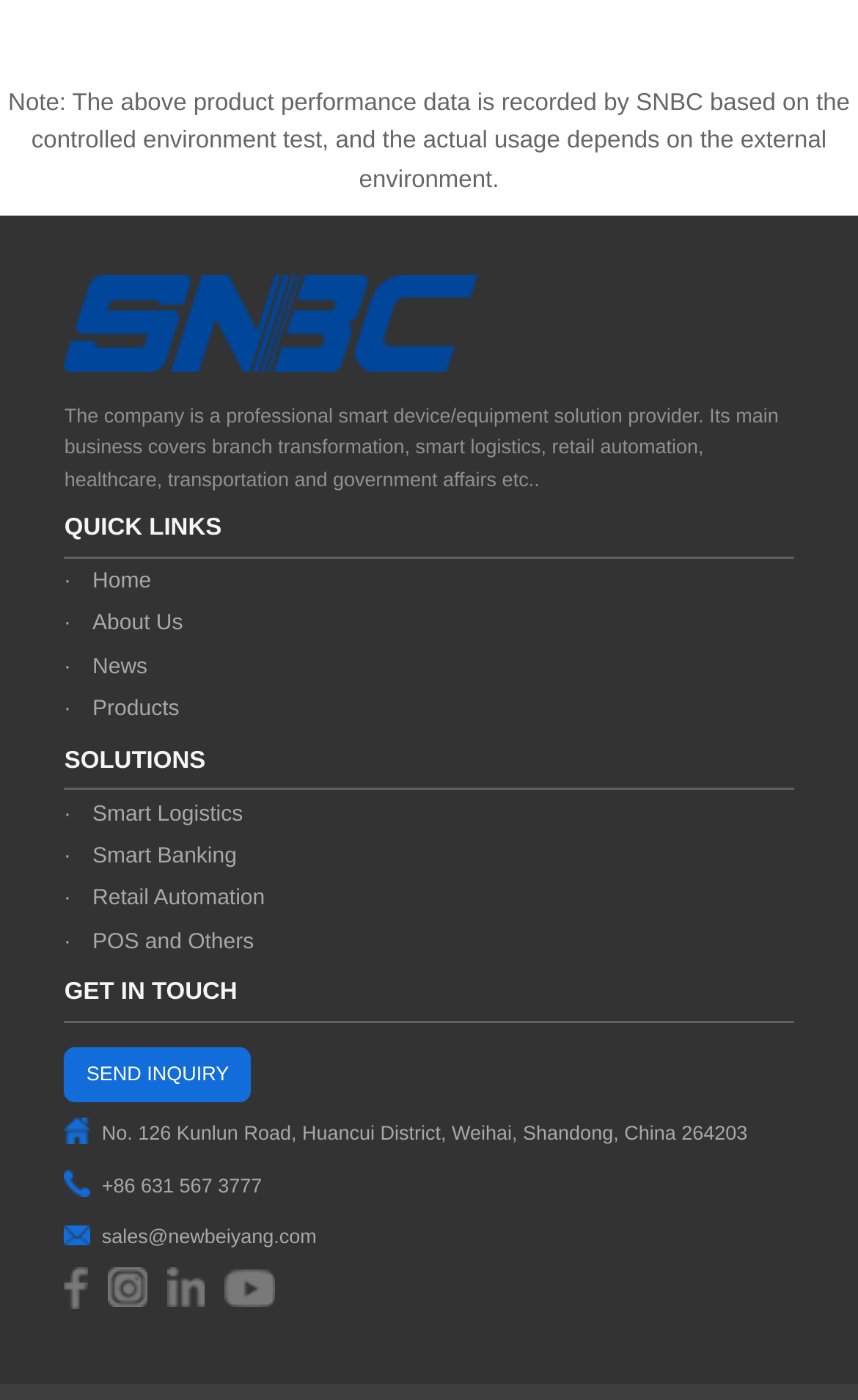Locate the bounding box coordinates of the clickable area to execute the instruction: "View About Us". Provide the coordinates as four float numbers between 0 and 1, represented as [left, top, right, bottom].

[0.075, 0.434, 0.925, 0.459]